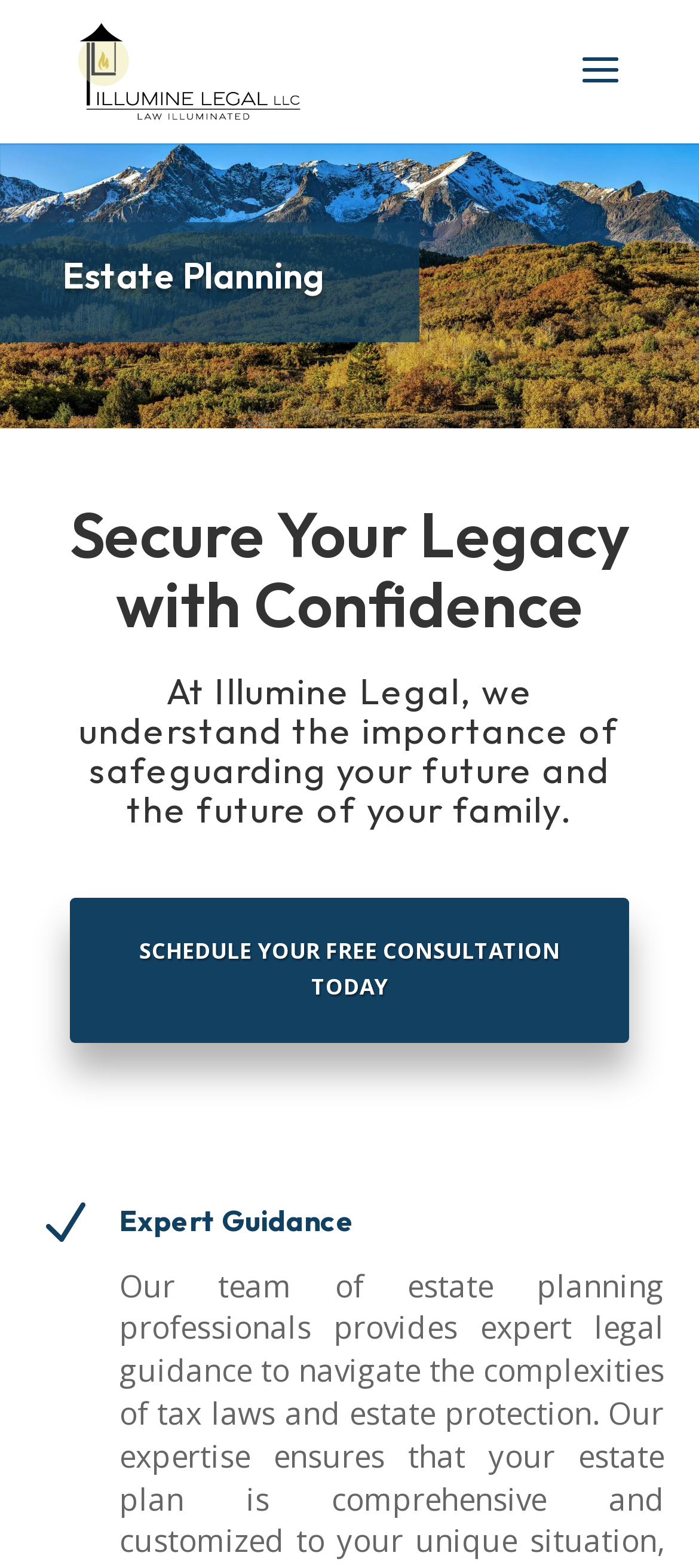What is the purpose of the link at the bottom of the webpage?
Look at the screenshot and give a one-word or phrase answer.

Schedule a free consultation